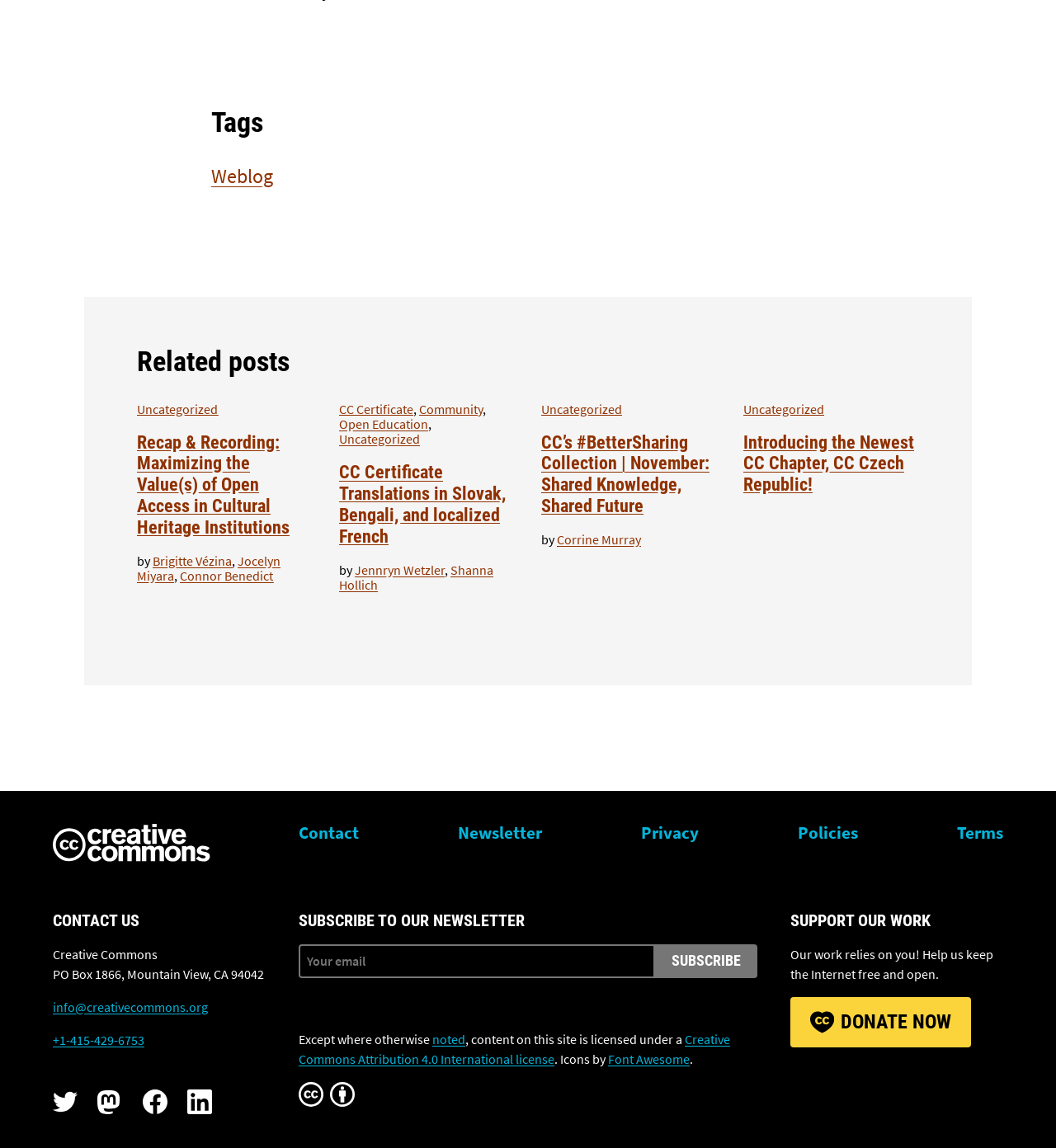Identify the bounding box coordinates of the clickable region to carry out the given instruction: "Subscribe to the newsletter".

[0.621, 0.823, 0.717, 0.852]